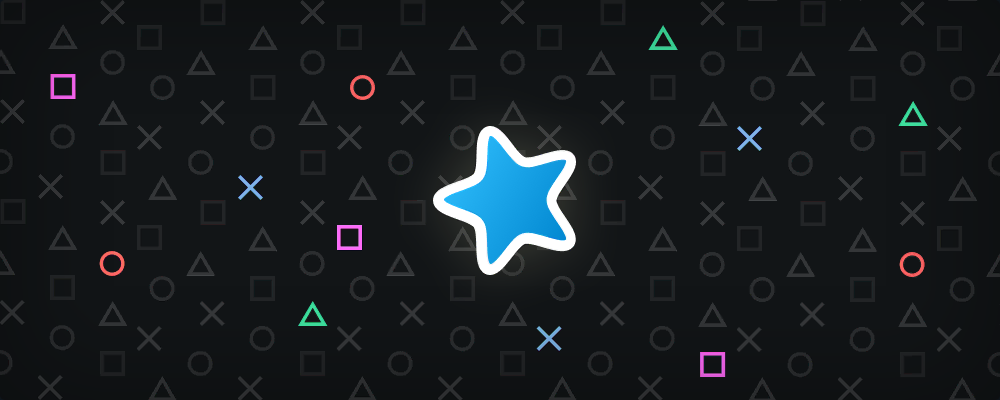Generate an elaborate caption that includes all aspects of the image.

This image features a vibrant and playful design set against a dark background. In the center, there is a prominent blue star shape that stands out due to its bright color and glowing outline. Surrounding the star are various geometric shapes including circles, squares, and triangles in multiple colors—red, pink, green, and blue—creating a dynamic and engaging pattern. The overall composition conveys a sense of fun and creativity, likely reflecting themes related to gaming or playful learning, which aligns well with the title "Anki with a PS3 Controller." This could imply a connection to interactive learning methods or gamified studying techniques.